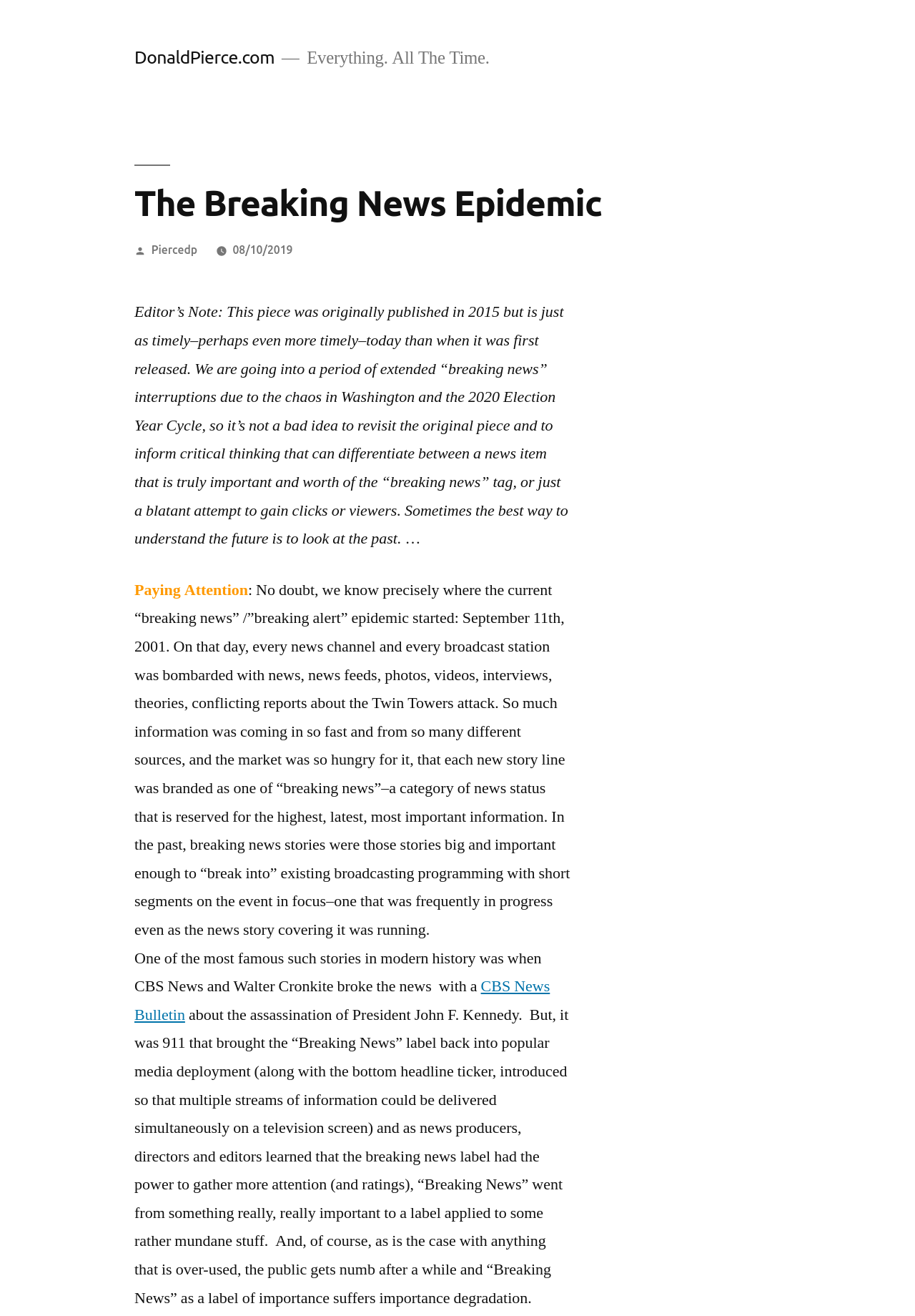What is the name of the website?
Answer the question based on the image using a single word or a brief phrase.

DonaldPierce.com